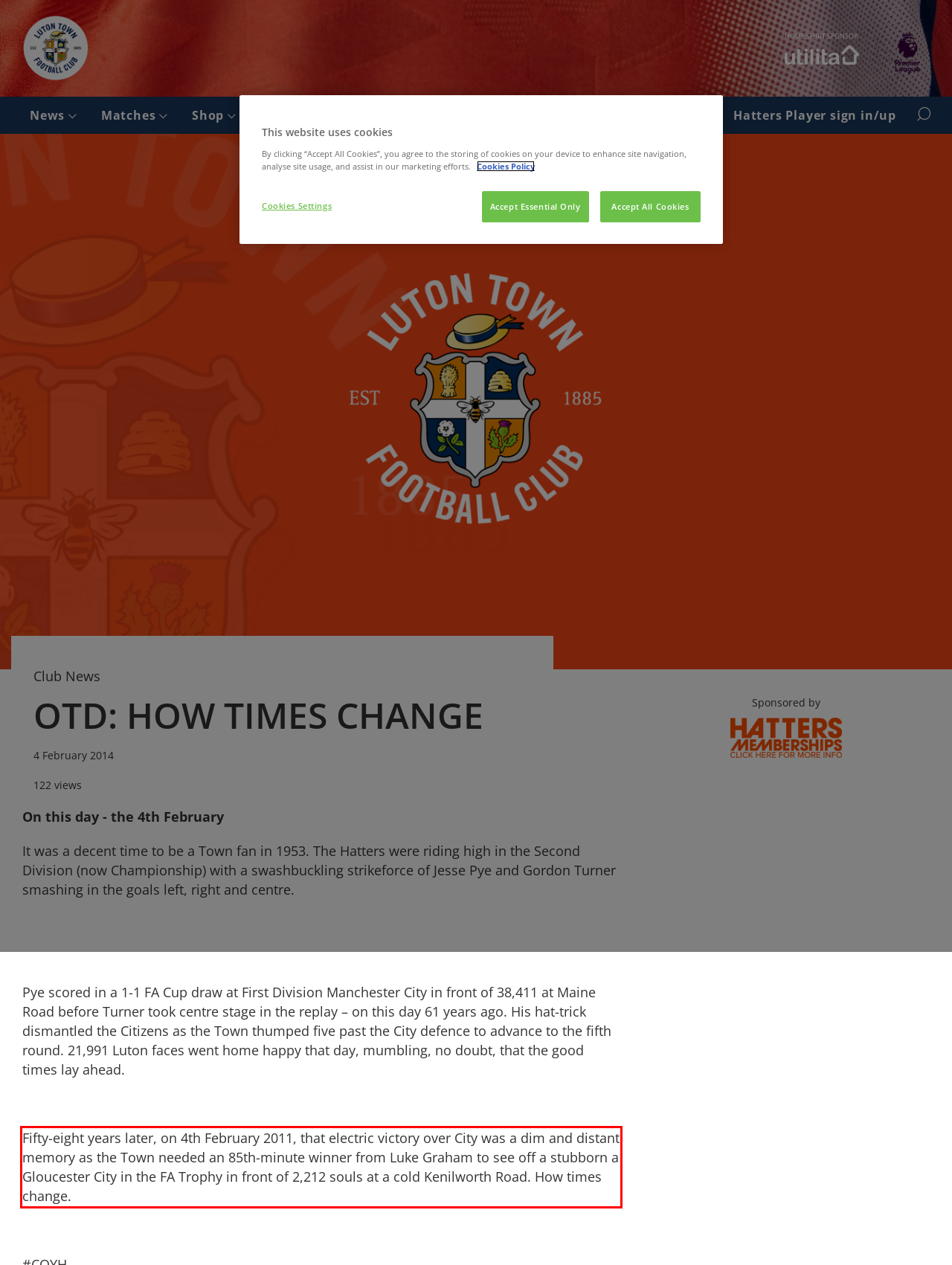Please extract the text content from the UI element enclosed by the red rectangle in the screenshot.

Fifty-eight years later, on 4th February 2011, that electric victory over City was a dim and distant memory as the Town needed an 85th-minute winner from Luke Graham to see off a stubborn a Gloucester City in the FA Trophy in front of 2,212 souls at a cold Kenilworth Road. How times change.